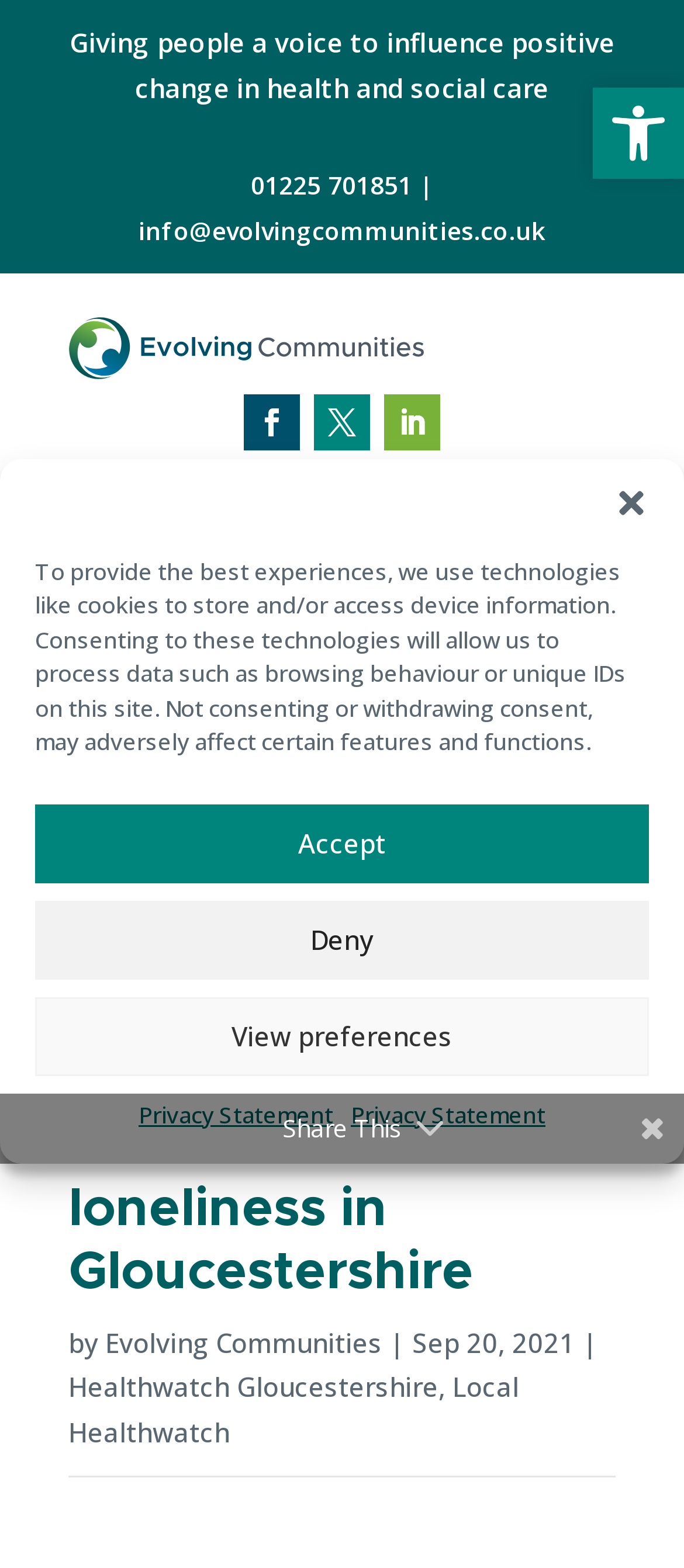Create an in-depth description of the webpage, covering main sections.

The webpage is about a new report highlighting ways to tackle social isolation and loneliness in Gloucestershire, as indicated by the title and meta description. 

At the top right corner, there is a button to open the toolbar accessibility tools, accompanied by an image with the same description. 

Below the title, a dialog box appears, prompting users to manage their cookie consent. This dialog box contains a close button, a description of how the website uses technologies like cookies, and three buttons to accept, deny, or view preferences. There are also two links to the privacy statement.

On the top left, there is a logo of Evolving Communities, along with a tagline "Giving people a voice to influence positive change in health and social care" and contact information. 

Below the logo, there are three social media links and a search bar. The search bar is a required field, allowing users to search for content on the website.

The main content of the webpage is a report highlighted in a large heading, with the title "New report highlights what can be done to help tackle social isolation and loneliness in Gloucestershire". Below the heading, there is a byline with the author's name, "Evolving Communities", and the date of publication, "Sep 20, 2021". There are also links to "Healthwatch Gloucestershire" and "Local Healthwatch" above the byline.

Finally, at the bottom of the page, there is a "Share This" button.